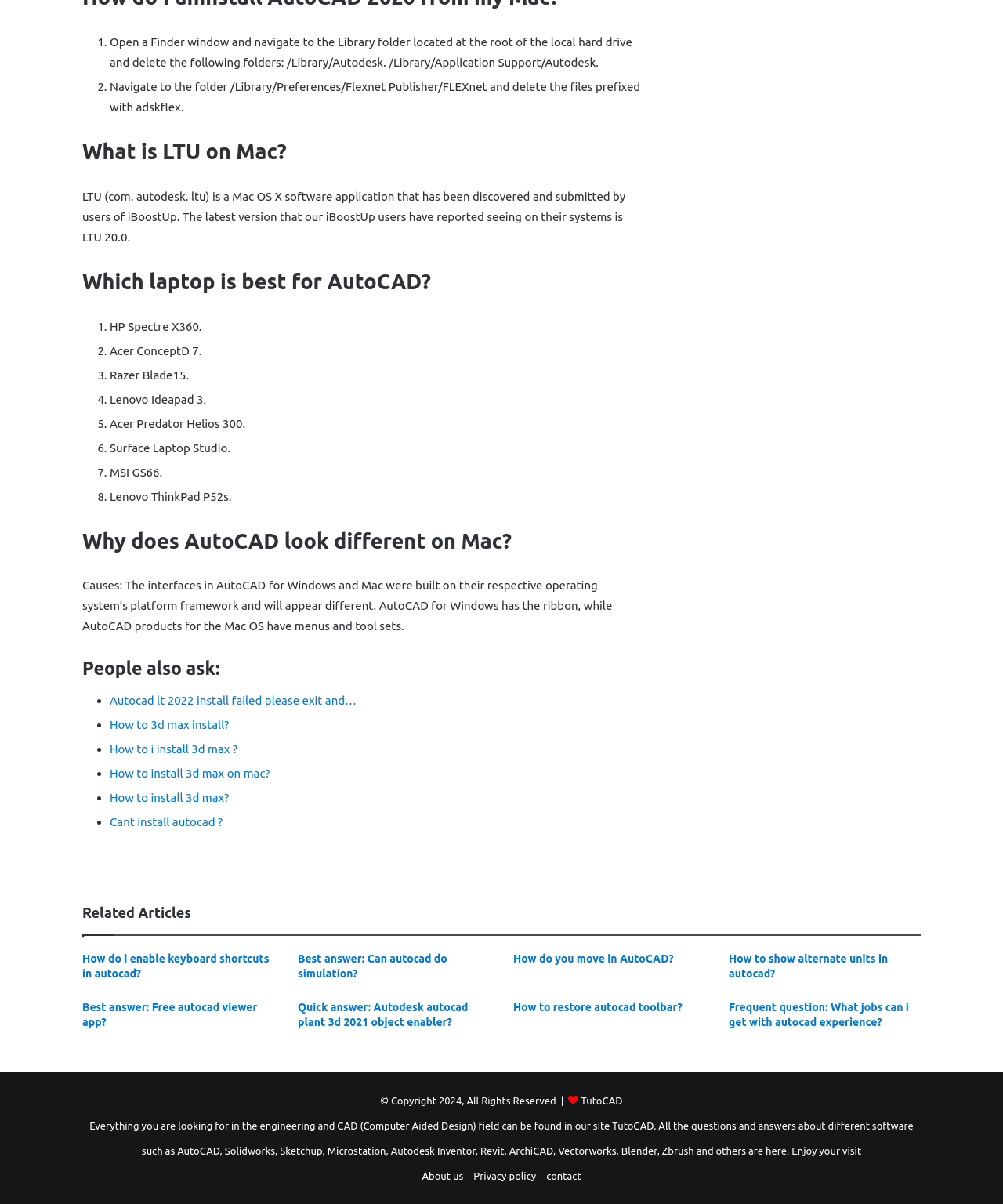Why does AutoCAD look different on Mac?
Answer the question based on the image using a single word or a brief phrase.

Different interfaces on Windows and Mac